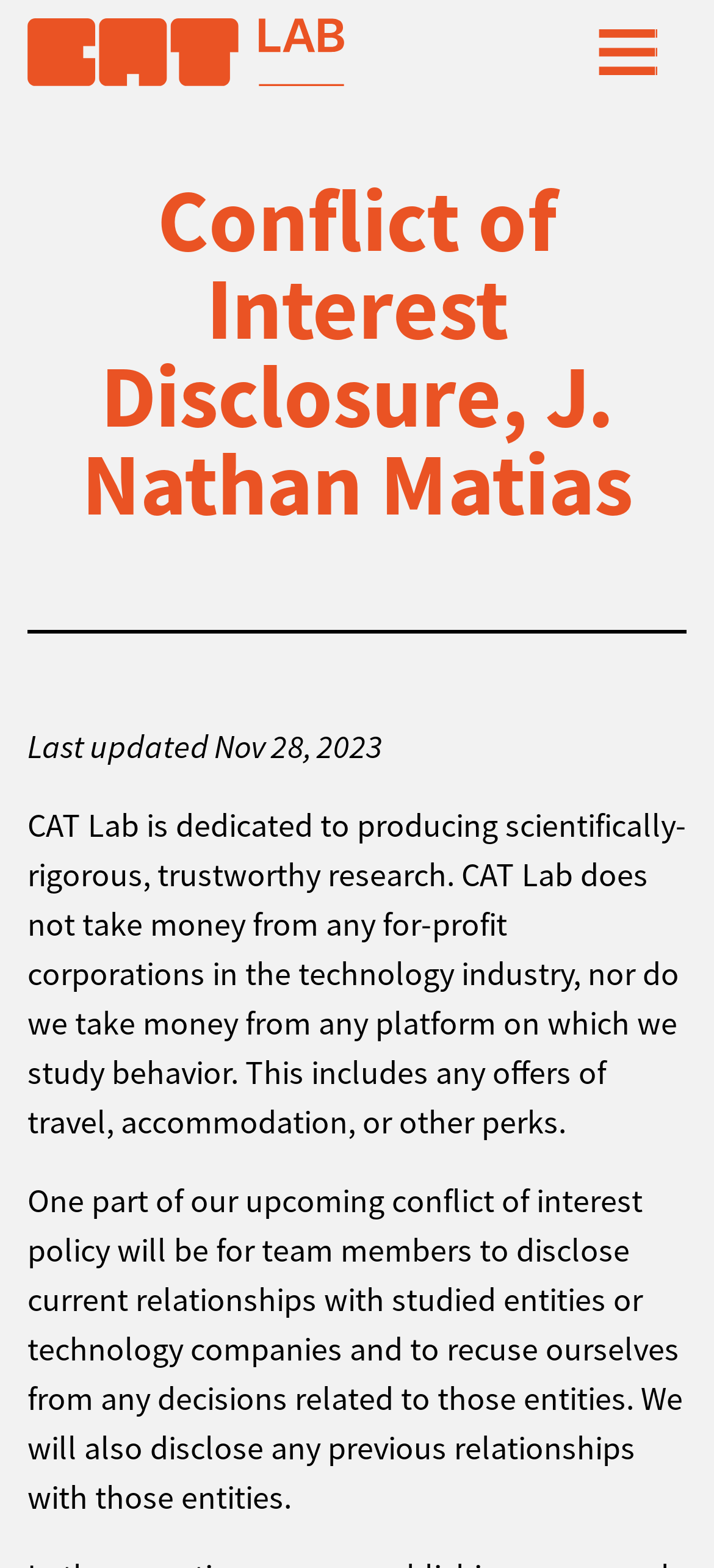What is the main heading of this webpage? Please extract and provide it.

Conflict of Interest Disclosure, J. Nathan Matias